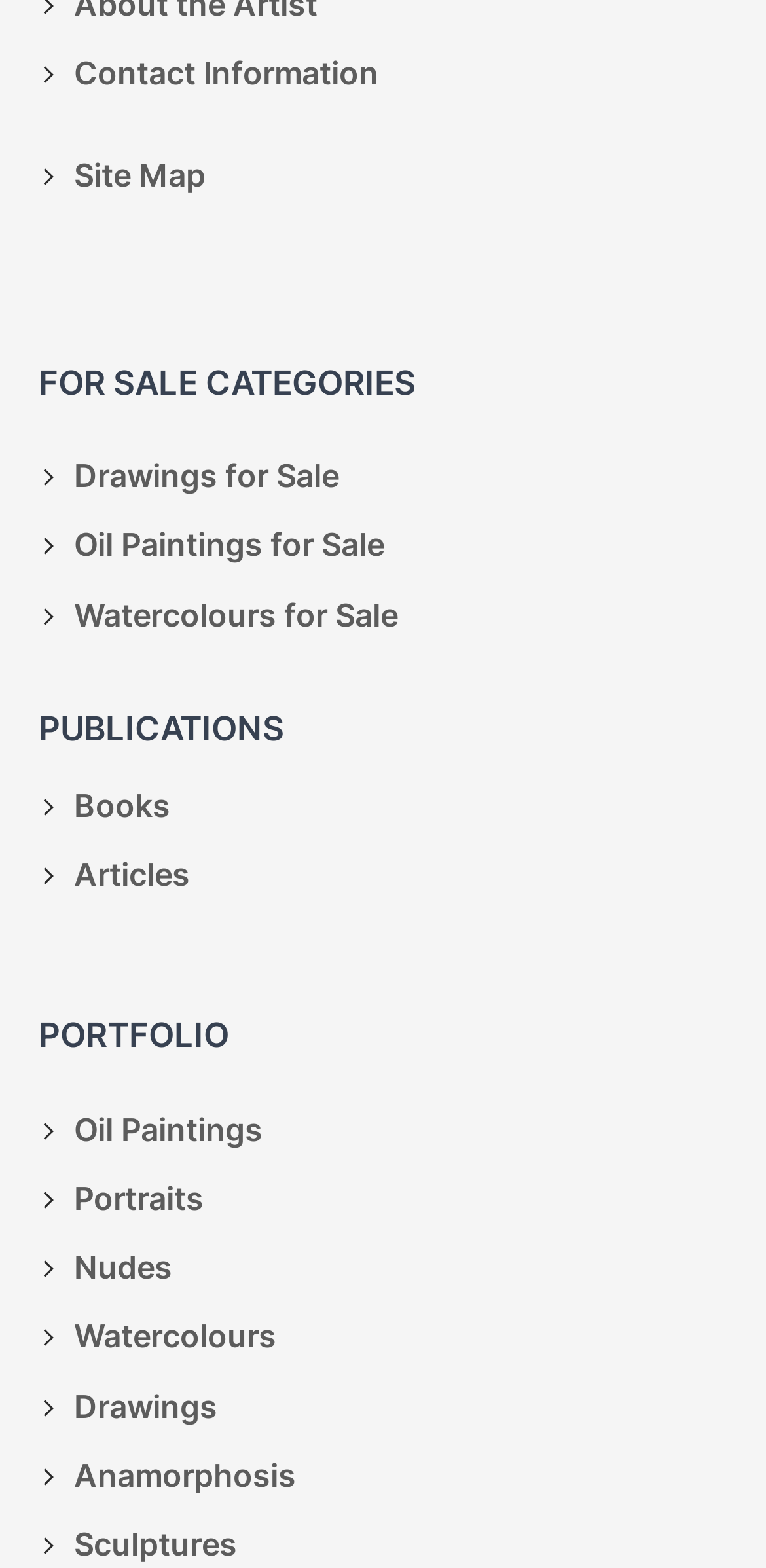Utilize the information from the image to answer the question in detail:
What is the first item listed in the portfolio?

By looking at the portfolio section, I found that the first item listed is 'Oil Paintings', which is a link.